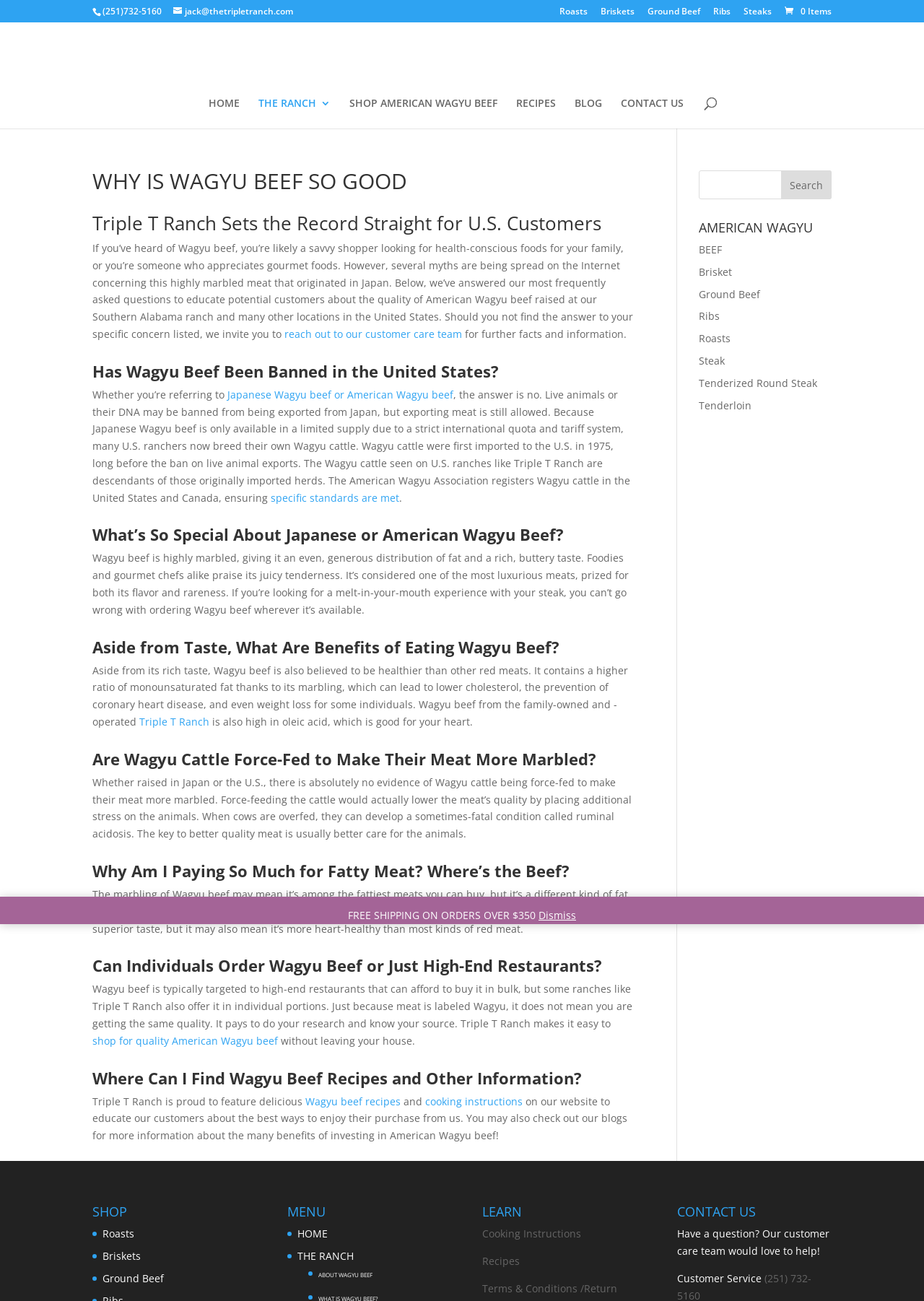Locate the bounding box coordinates of the clickable element to fulfill the following instruction: "Contact customer care team". Provide the coordinates as four float numbers between 0 and 1 in the format [left, top, right, bottom].

[0.733, 0.943, 0.898, 0.967]